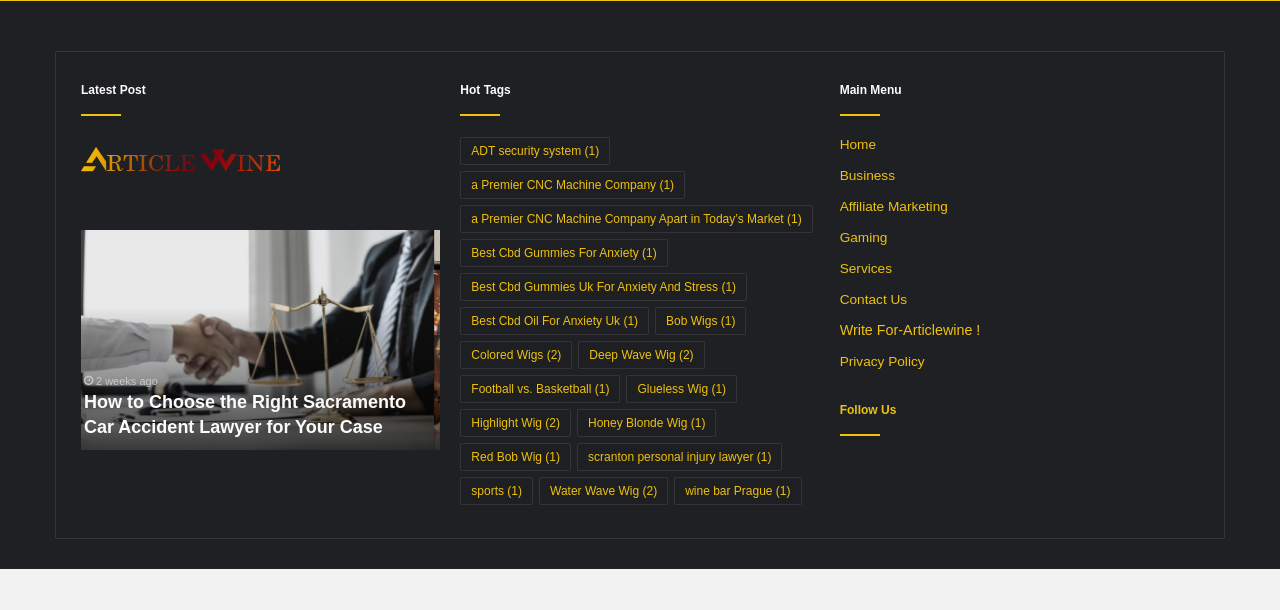Please specify the coordinates of the bounding box for the element that should be clicked to carry out this instruction: "Write an article for Articlewine". The coordinates must be four float numbers between 0 and 1, formatted as [left, top, right, bottom].

[0.656, 0.528, 0.766, 0.554]